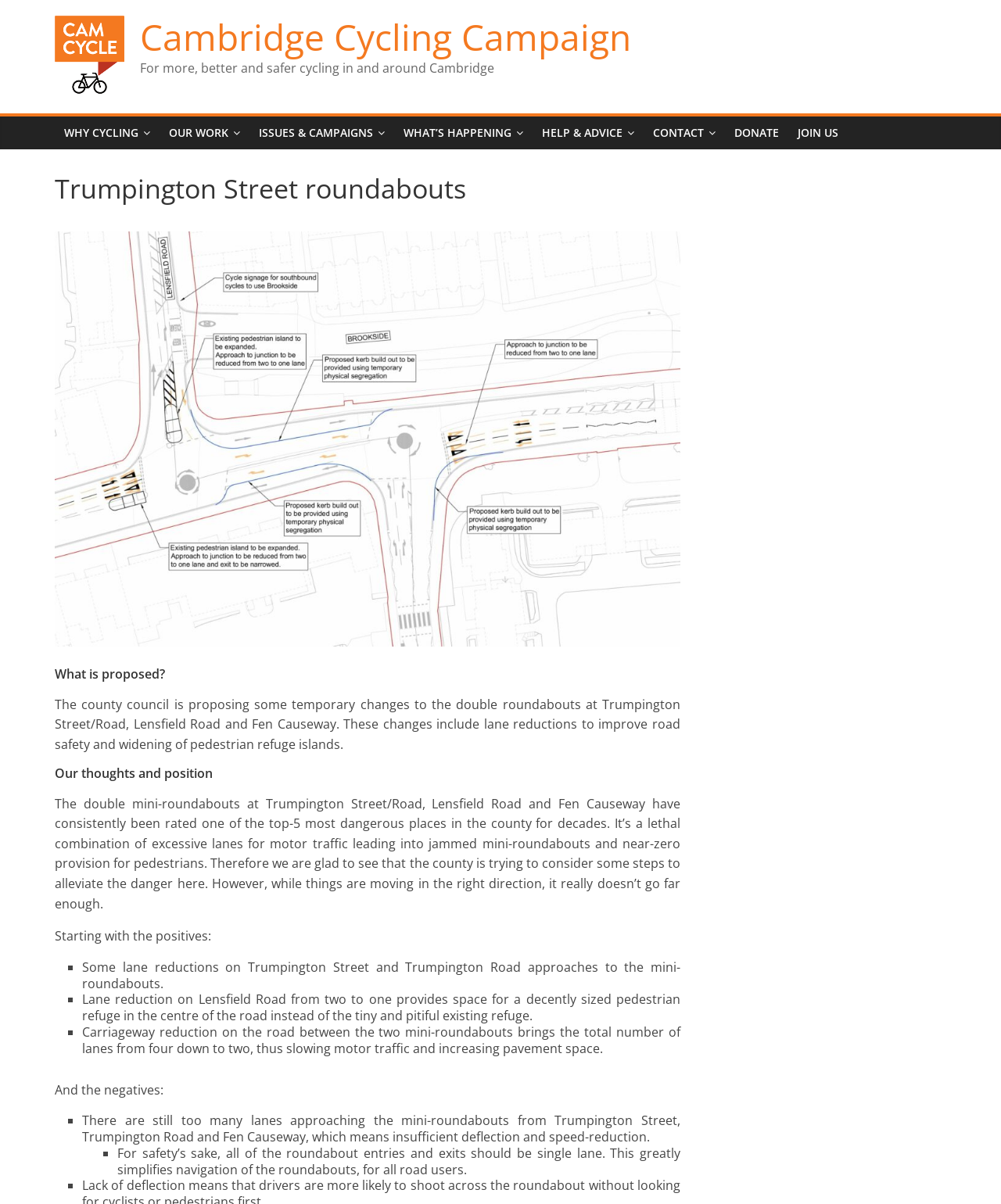Please reply to the following question with a single word or a short phrase:
What is proposed for Trumpington Street roundabouts?

Temporary changes